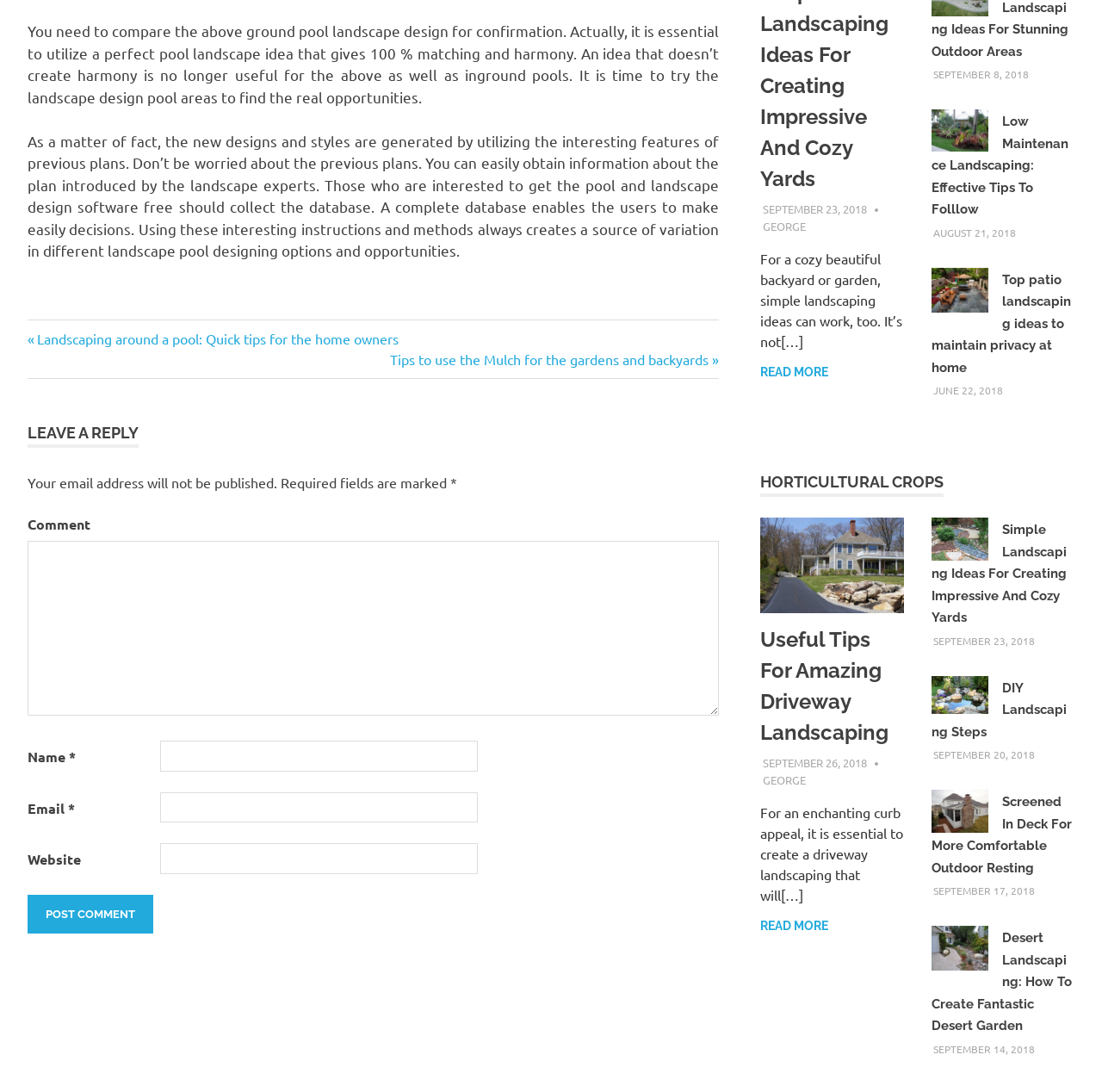Find the bounding box of the web element that fits this description: "aria-label="URL" name="url" placeholder="Website"".

None